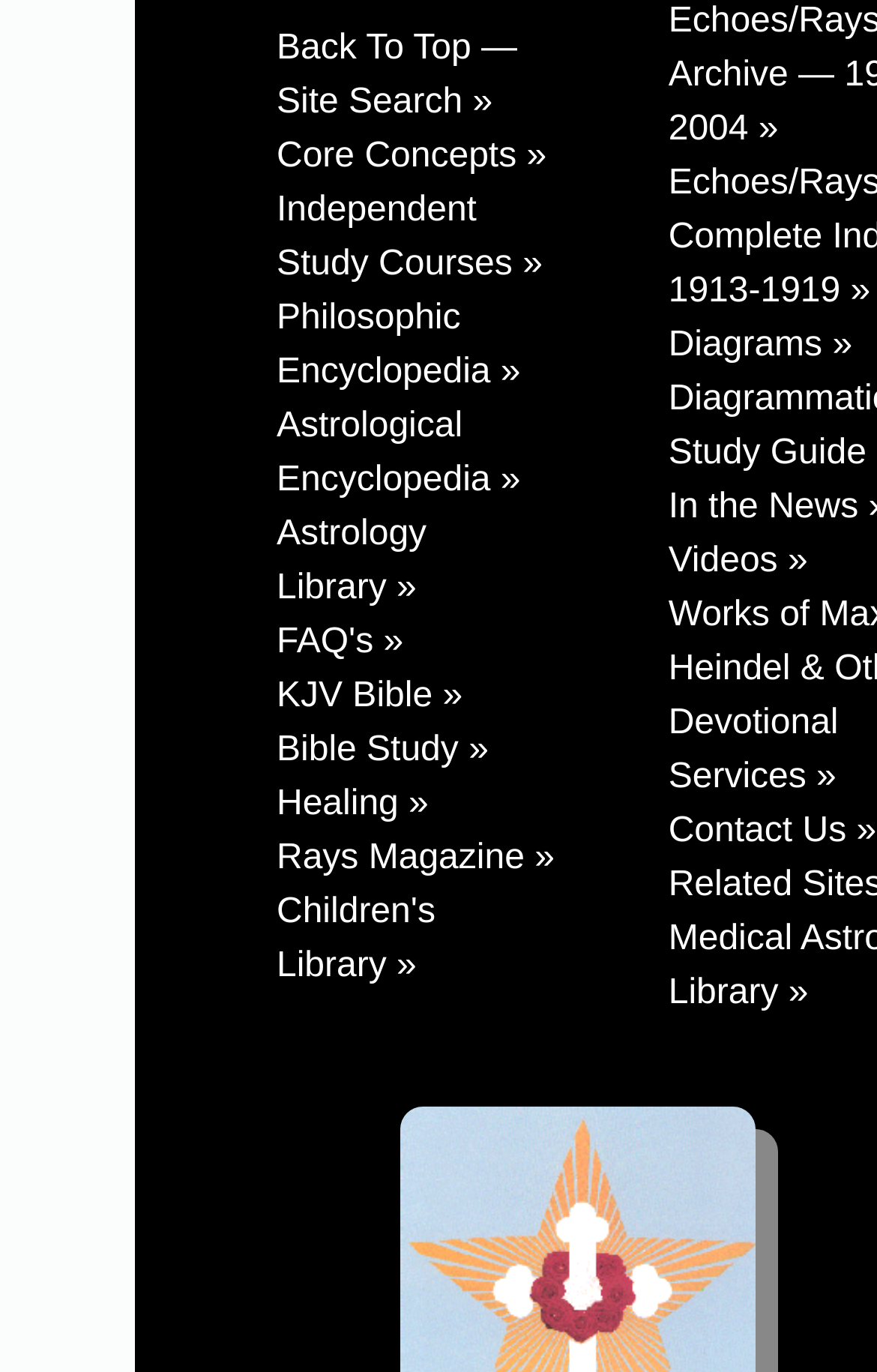Indicate the bounding box coordinates of the clickable region to achieve the following instruction: "Learn about core concepts."

[0.315, 0.1, 0.623, 0.127]